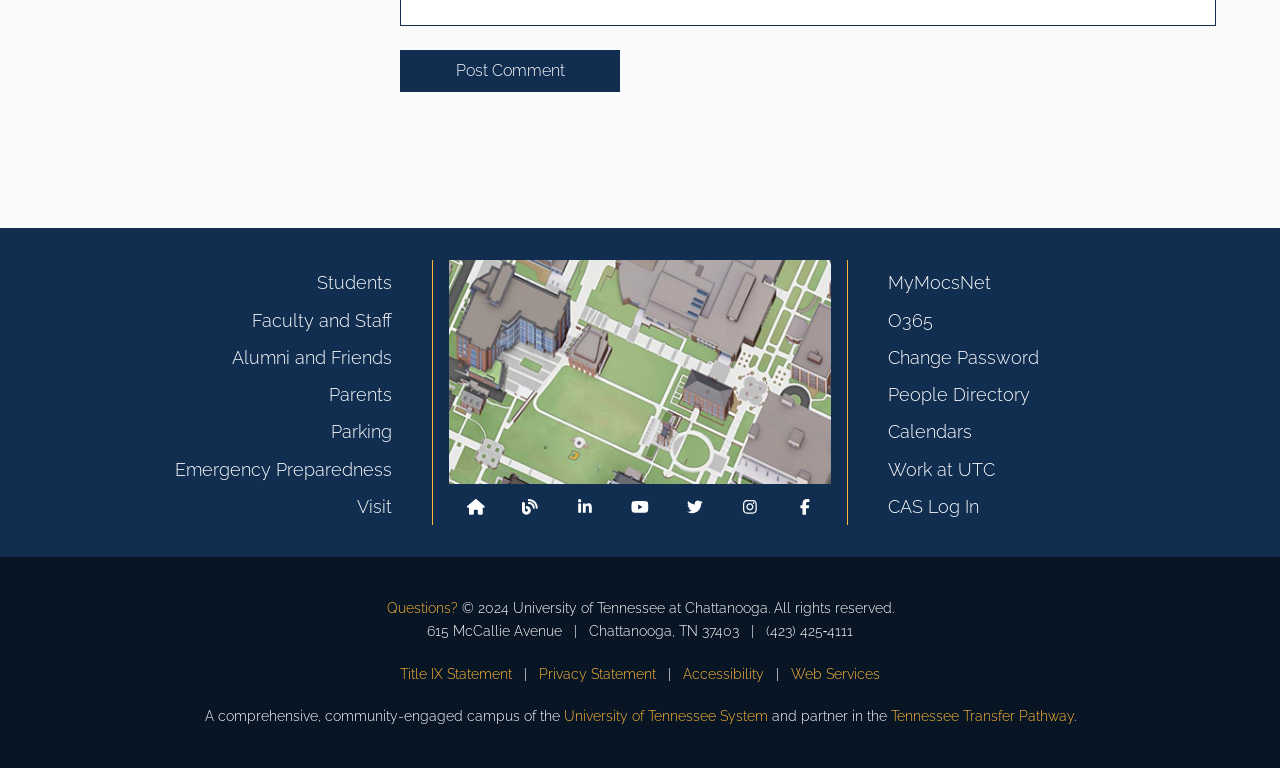Identify and provide the bounding box for the element described by: "Emergency Preparedness".

[0.137, 0.597, 0.306, 0.624]